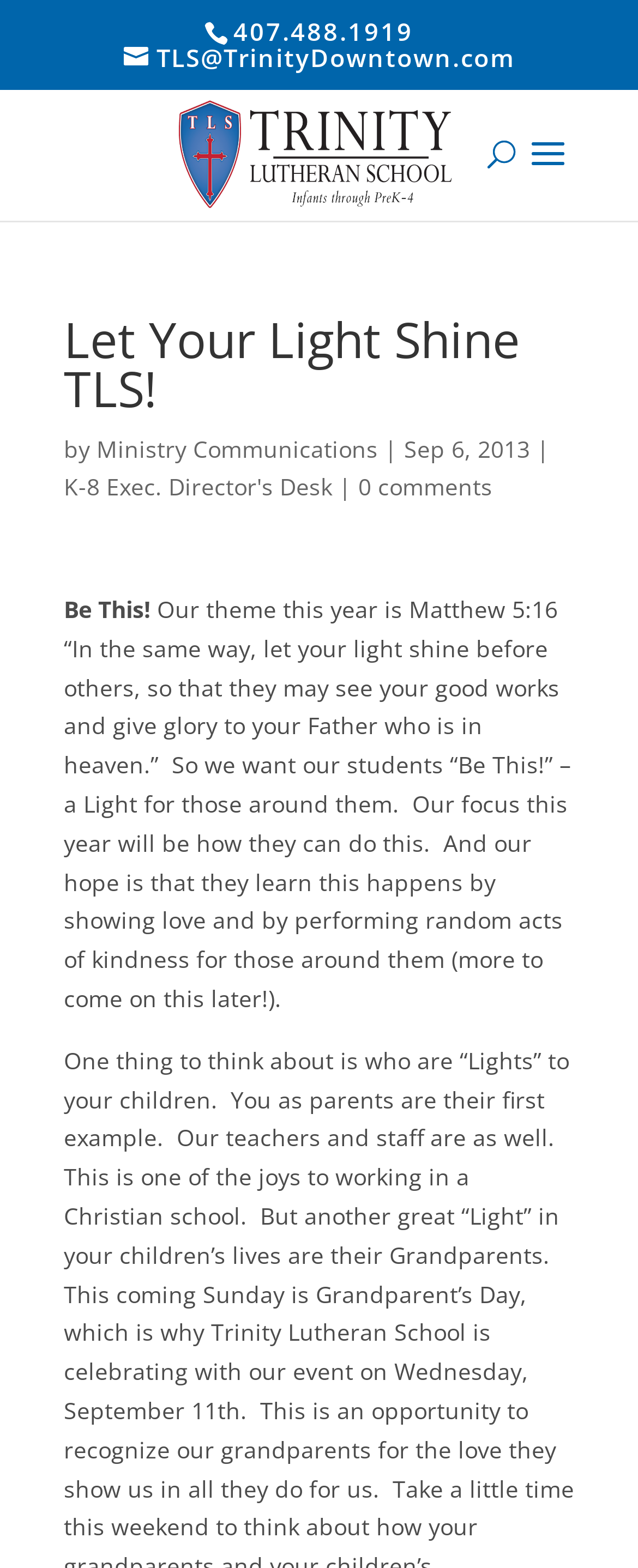Identify the bounding box coordinates of the HTML element based on this description: "cloudformation".

None